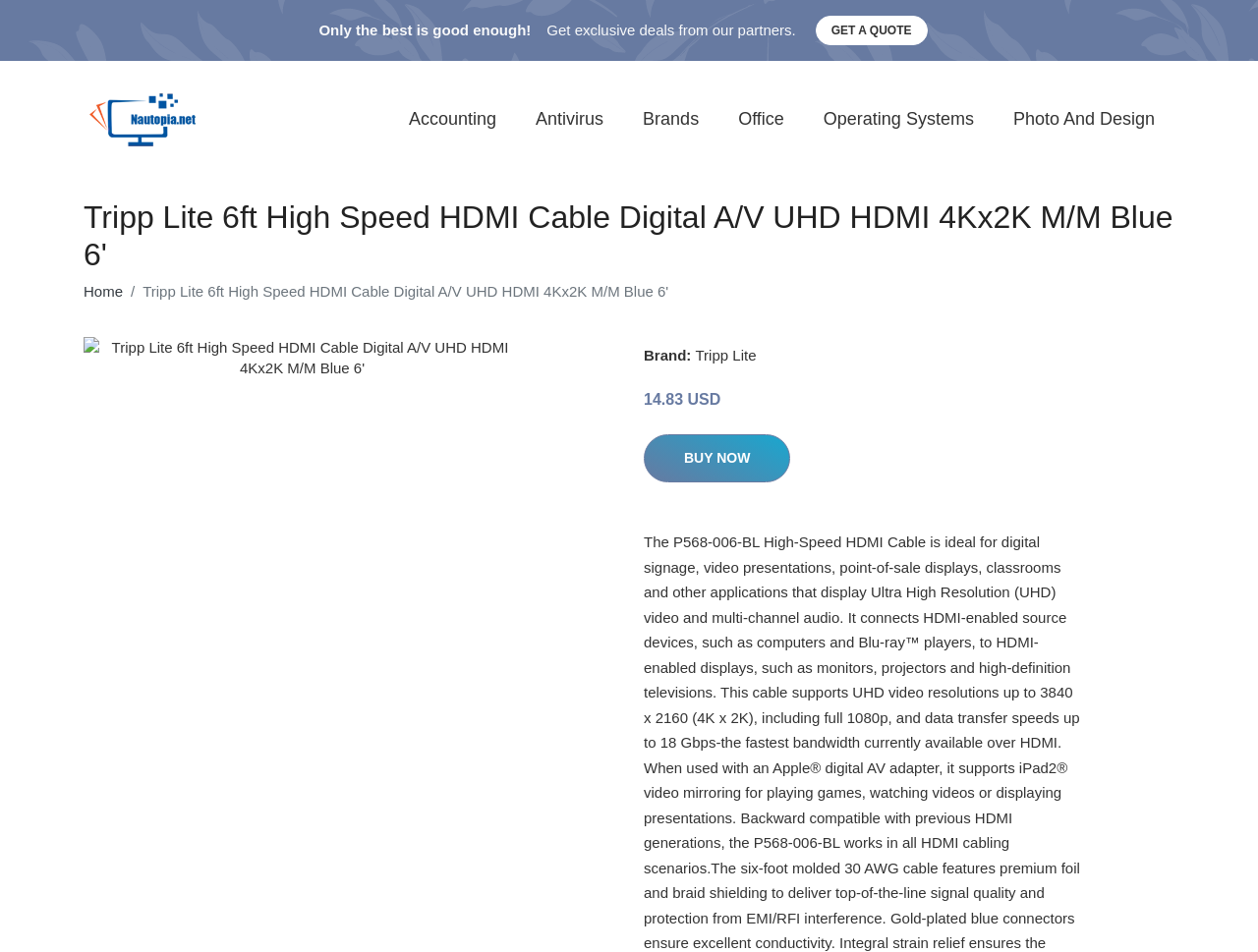Determine the main text heading of the webpage and provide its content.

Tripp Lite 6ft High Speed HDMI Cable Digital A/V UHD HDMI 4Kx2K M/M Blue 6'